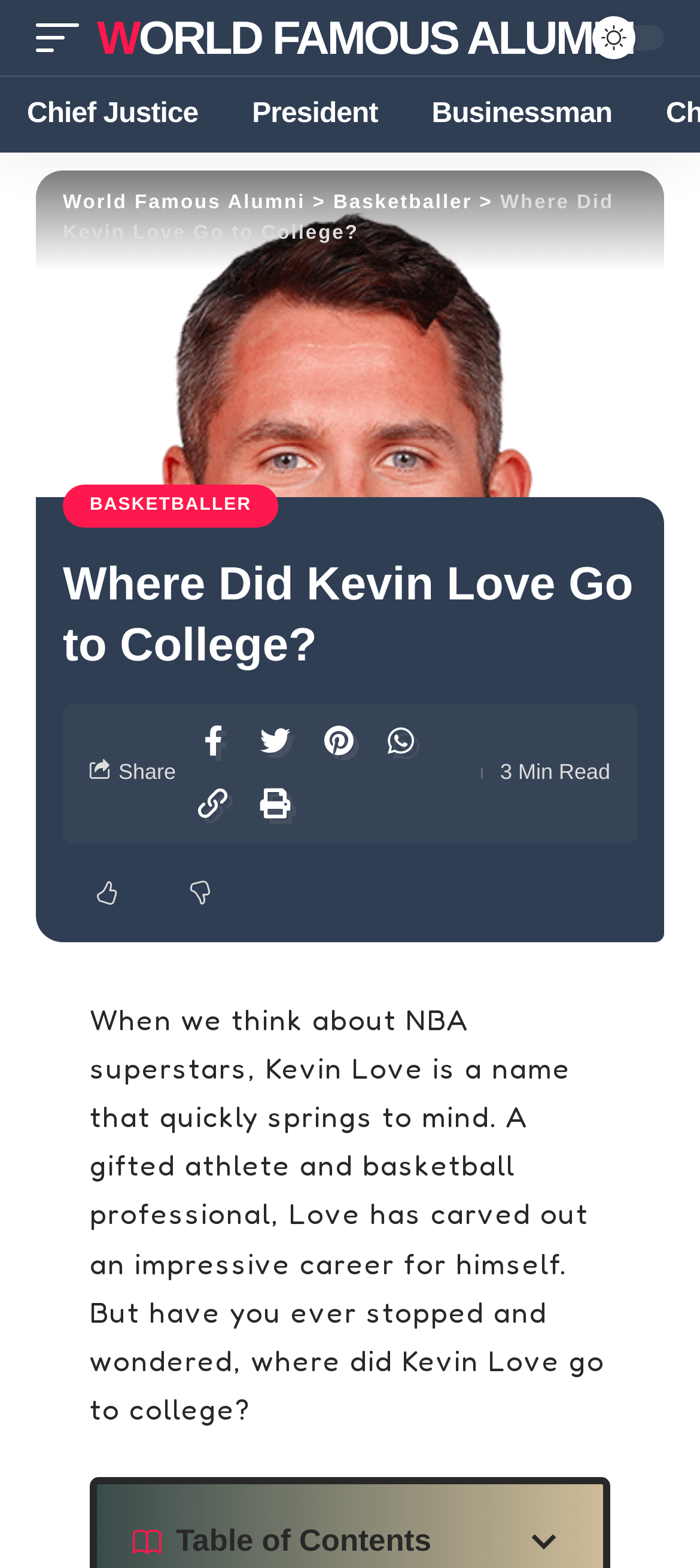Locate the bounding box coordinates of the clickable region necessary to complete the following instruction: "Click on the 'Table of Contents' link". Provide the coordinates in the format of four float numbers between 0 and 1, i.e., [left, top, right, bottom].

[0.251, 0.972, 0.616, 0.994]